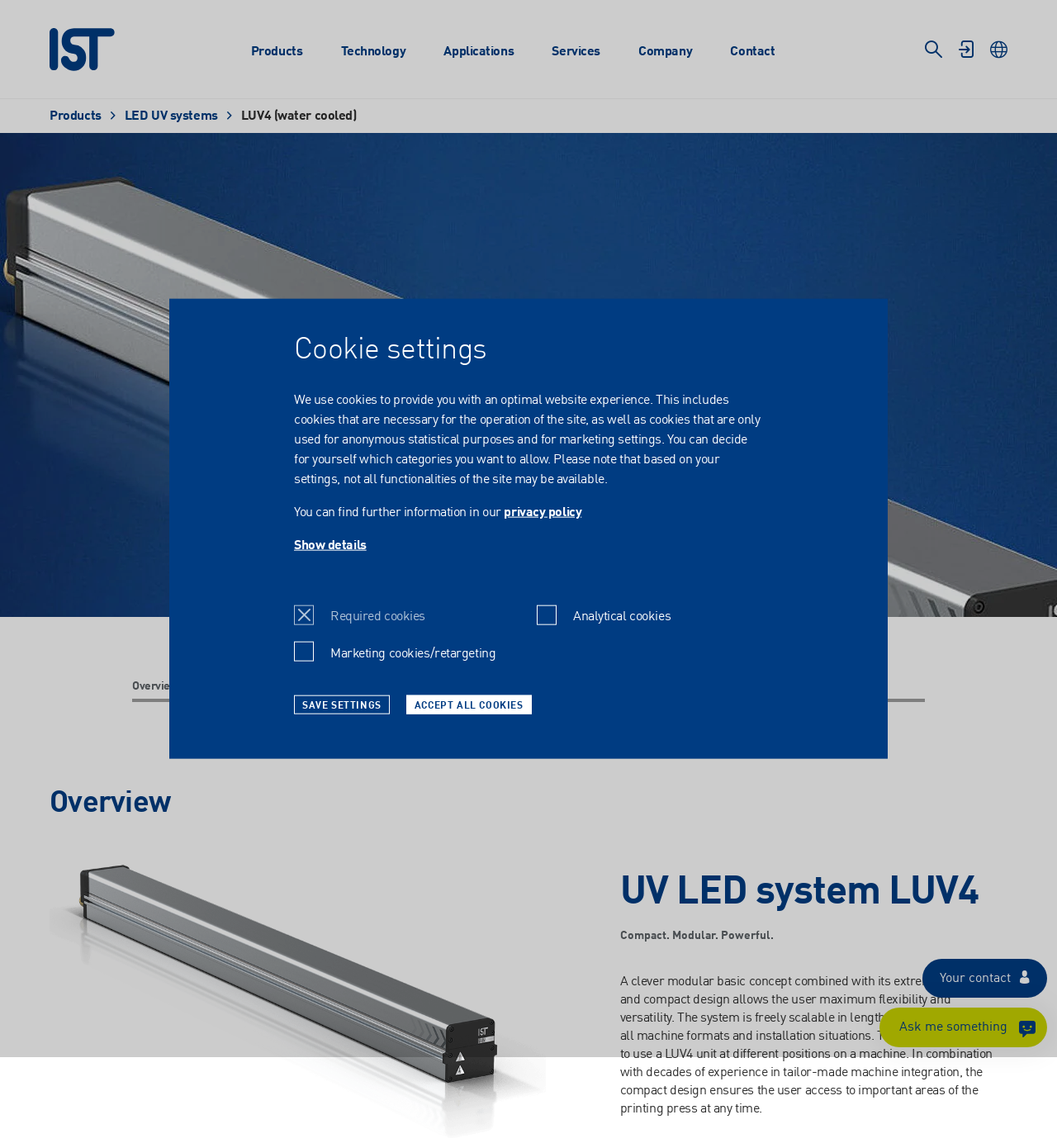Can you find the bounding box coordinates for the element that needs to be clicked to execute this instruction: "Click the 'SAVE SETTINGS' button"? The coordinates should be given as four float numbers between 0 and 1, i.e., [left, top, right, bottom].

[0.278, 0.605, 0.369, 0.622]